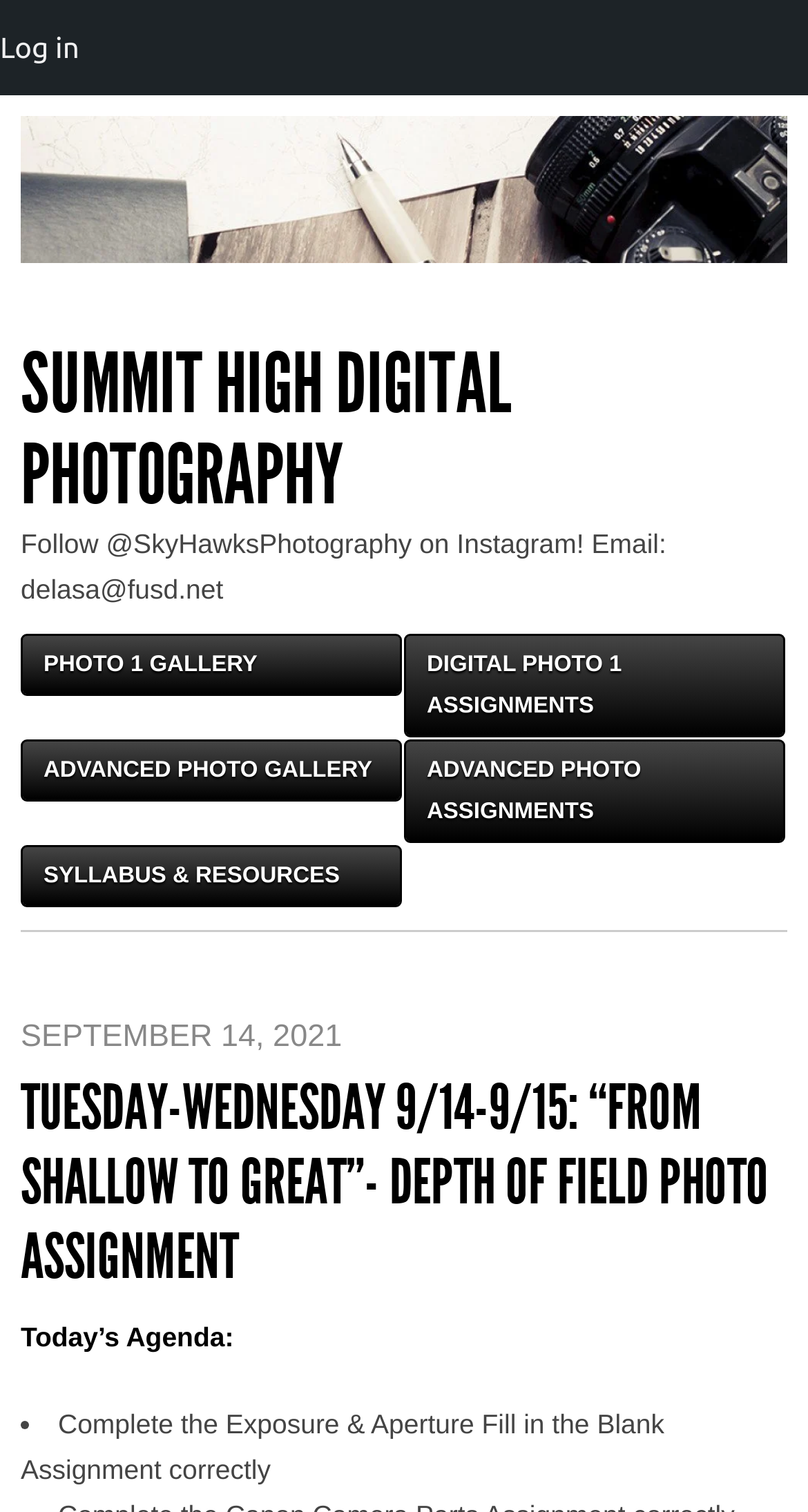With reference to the image, please provide a detailed answer to the following question: What is the instructor's email address?

The instructor's email address can be found in the text at the top of the page, which says 'Email: delasa@fusd.net'.